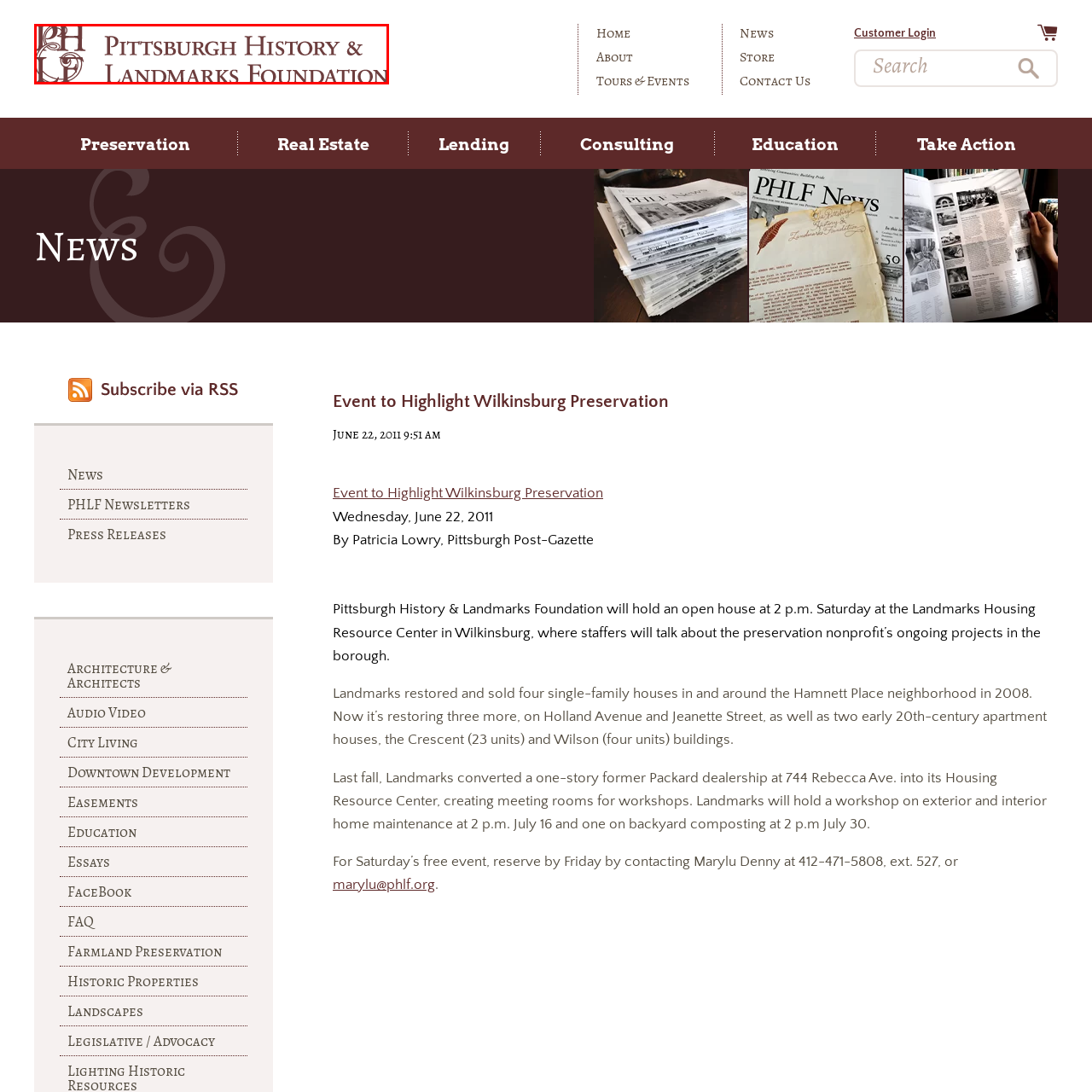What is the foundation's focus?  
Look closely at the image marked by the red border and give a detailed response rooted in the visual details found within the image.

The Pittsburgh History & Landmarks Foundation focuses on maintaining the architectural and cultural integrity of the Pittsburgh region, which is reflected in its mission to preserve and promote the history and heritage of the city.